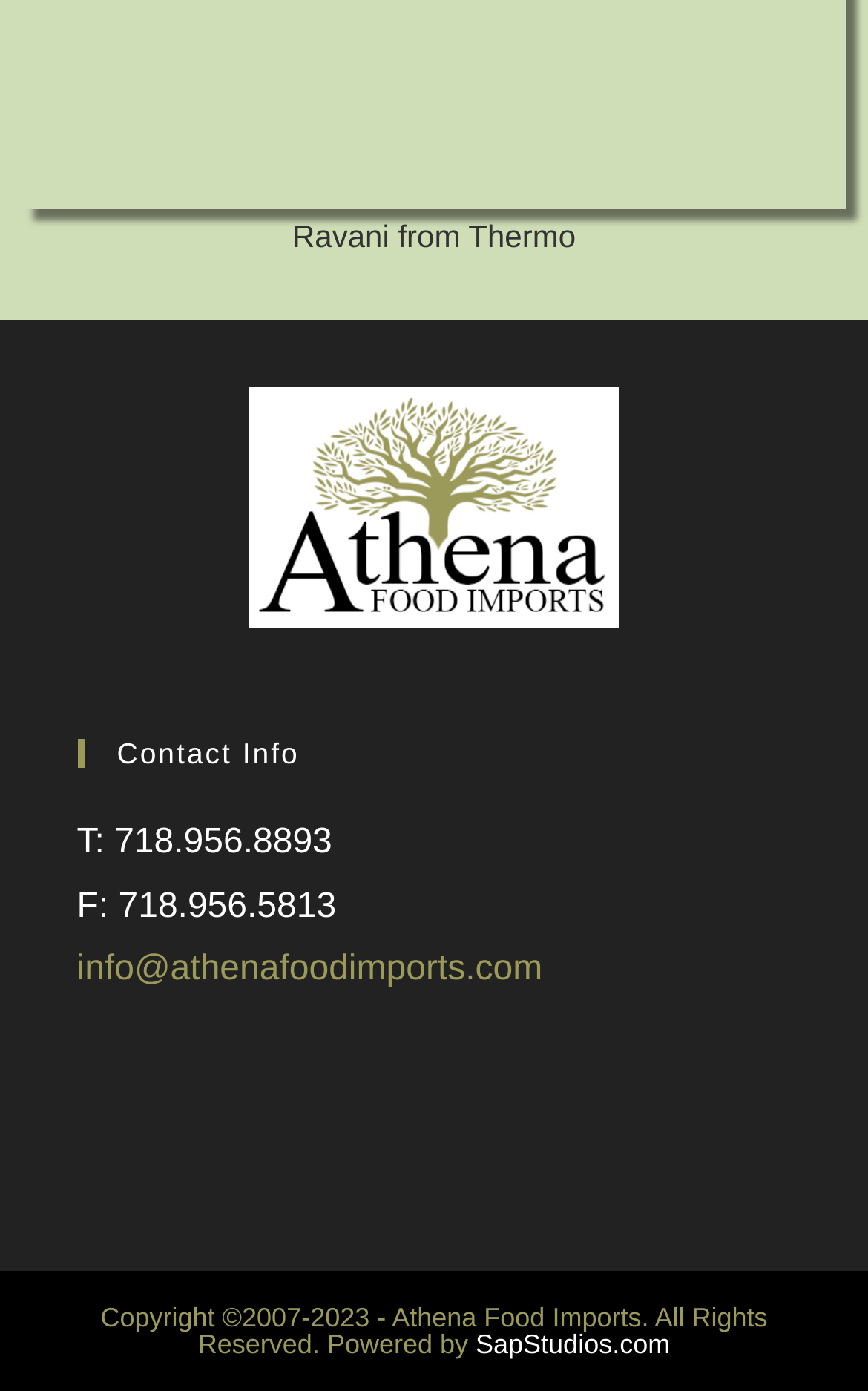Locate the bounding box of the UI element based on this description: "info@athenafoodimports.com". Provide four float numbers between 0 and 1 as [left, top, right, bottom].

[0.088, 0.684, 0.625, 0.711]